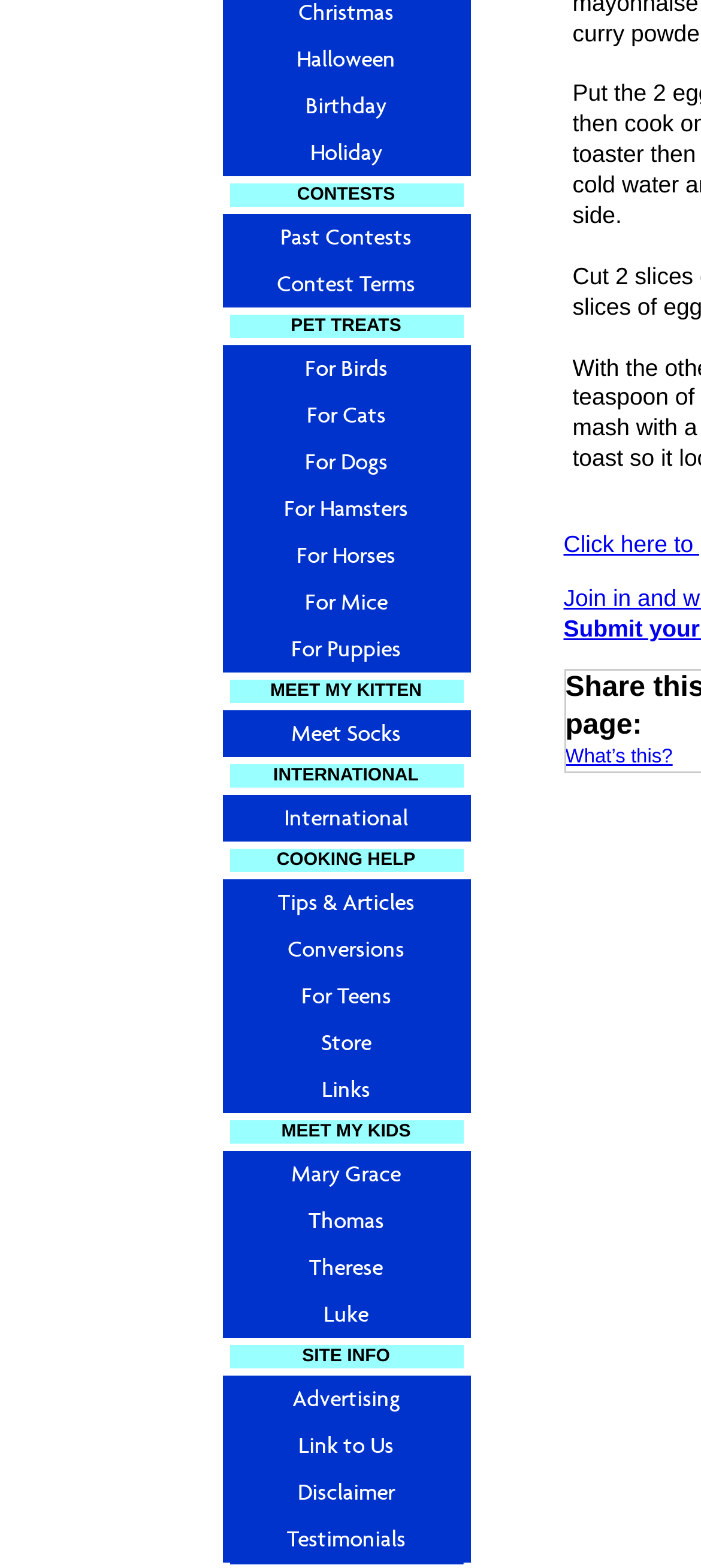Please look at the image and answer the question with a detailed explanation: What is the last link under the 'SITE INFO' heading?

By looking at the links under the 'SITE INFO' heading, I can see that the last link is 'Testimonials', which is a section of the website.